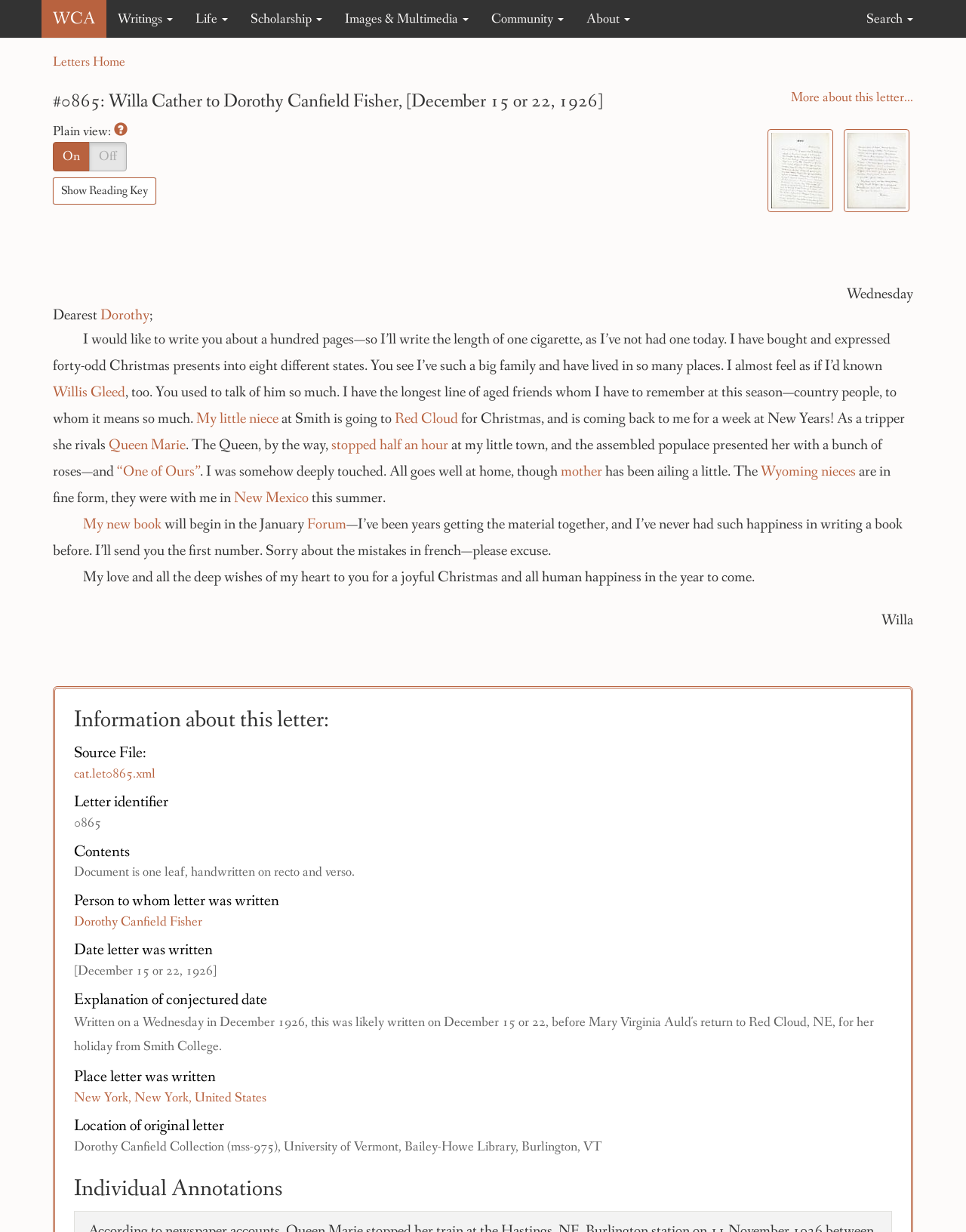Produce an elaborate caption capturing the essence of the webpage.

This webpage is about a letter written by Willa Cather to Dorothy Canfield Fisher on December 15 or 22, 1926. At the top of the page, there are several links to different sections of the website, including "WCA", "Writings", "Life", "Scholarship", "Images & Multimedia", "Community", "About", and "Search". 

Below these links, there is a heading that displays the title of the letter, followed by a link to "More about this letter…". To the right of the heading, there are two buttons, "On" and "Off", and a button to "Show Reading Key". 

The main content of the webpage is the text of the letter, which is divided into several paragraphs. The letter is written in a personal and informal tone, with Willa Cather discussing her daily life, her family, and her writing. She mentions her new book, which will be published in the January Forum, and apologizes for mistakes in French. 

To the right of the letter, there are two images of pages from the letter, which can be opened in a new window. Below the letter, there is a section titled "Information about this letter:", which provides details about the letter, including its source file, letter identifier, contents, and the person to whom it was written. There is also information about the date and place the letter was written.